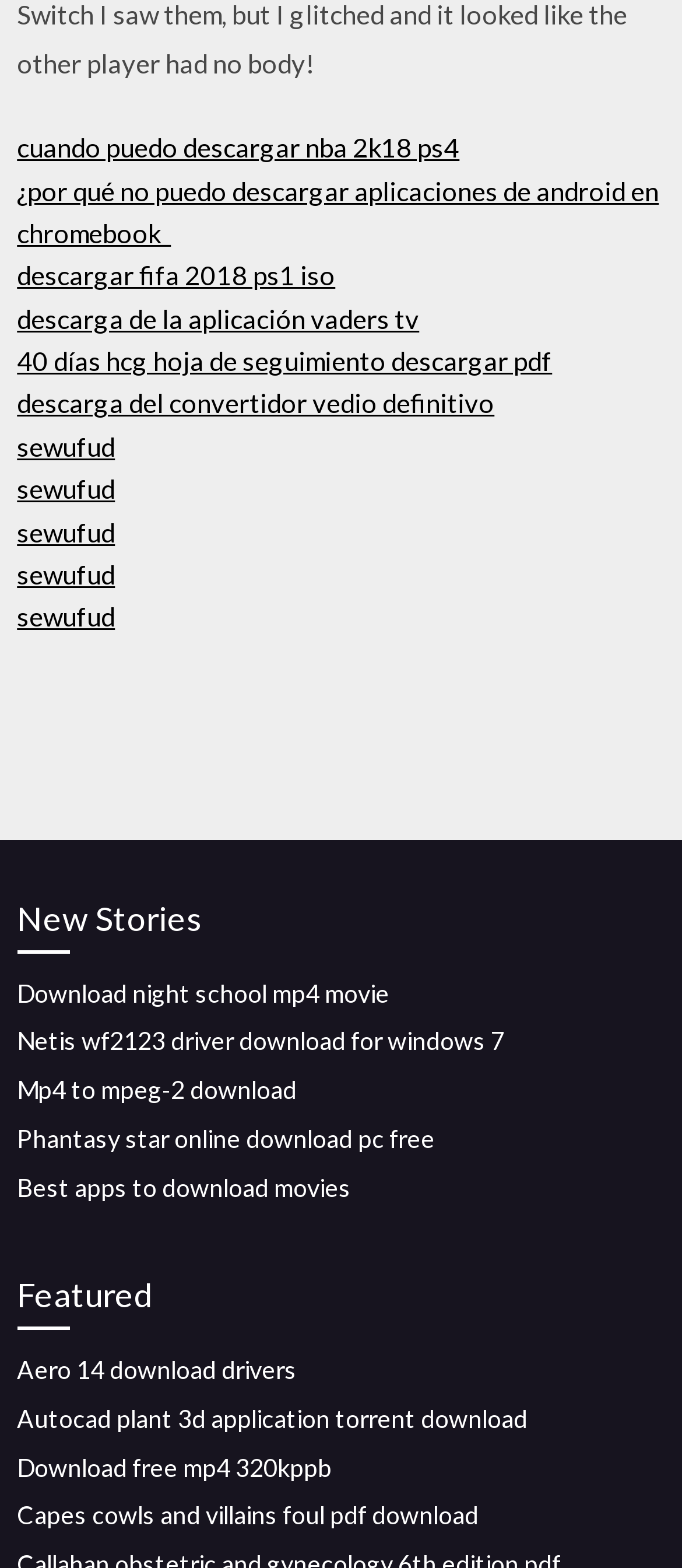How many 'sewufud' links are there? Please answer the question using a single word or phrase based on the image.

5